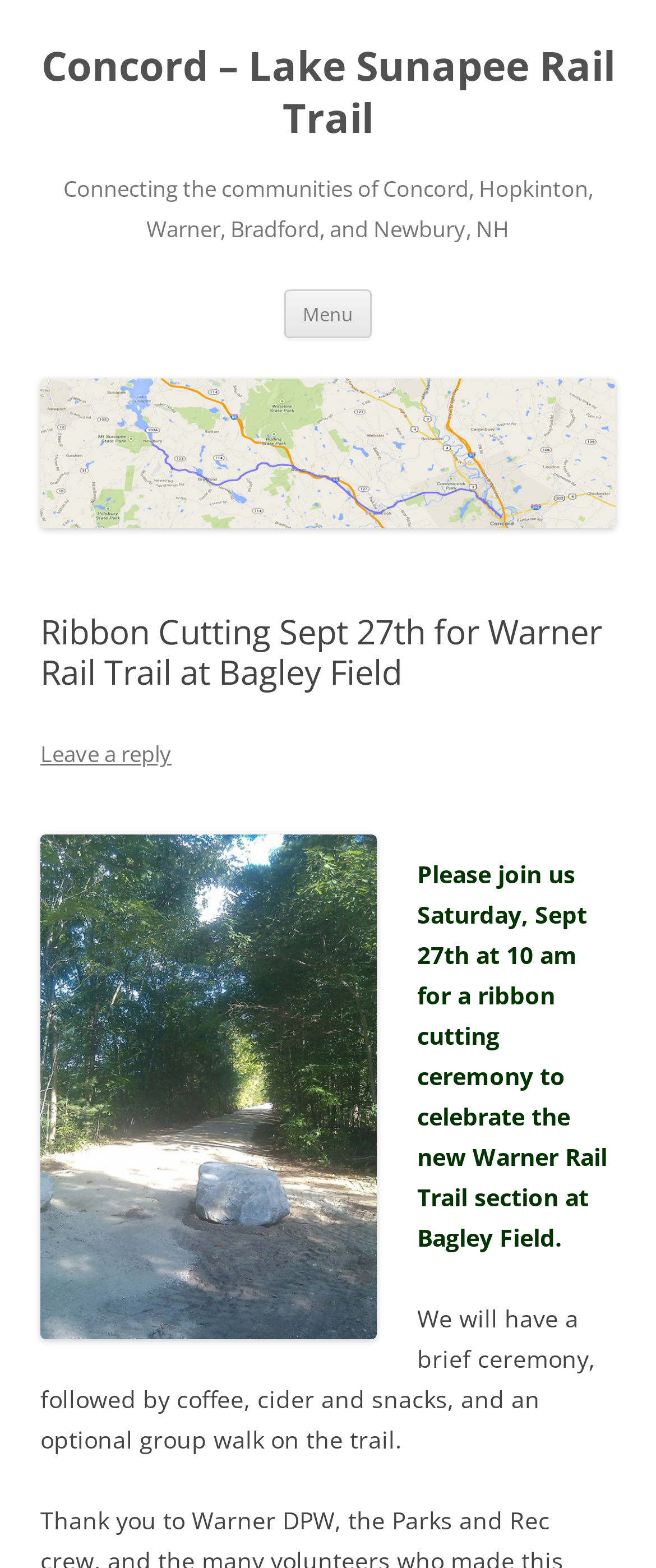Answer in one word or a short phrase: 
What is the location of the Warner Rail Trail entrance?

Bagley Field